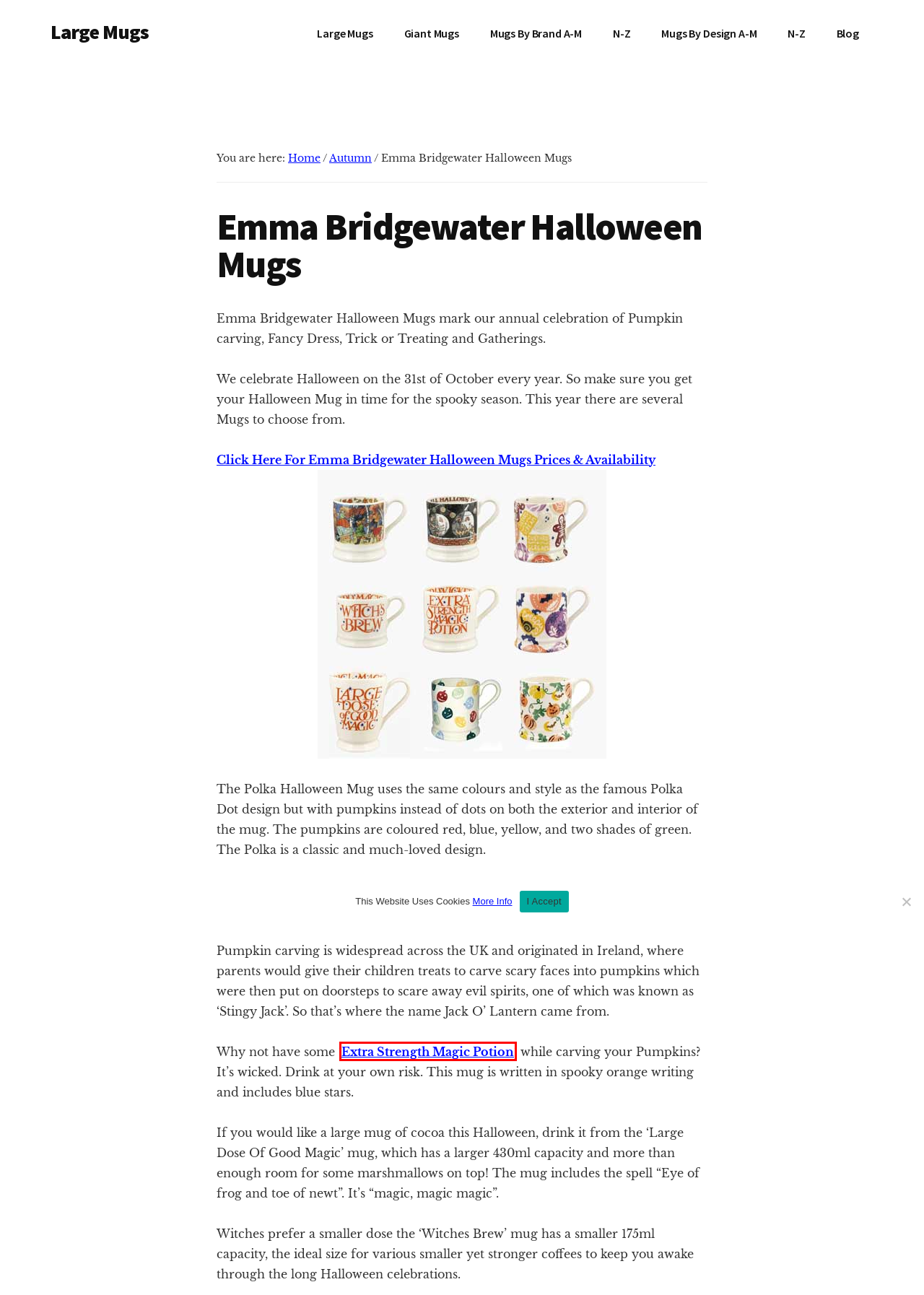You have a screenshot of a webpage with a red rectangle bounding box around an element. Identify the best matching webpage description for the new page that appears after clicking the element in the bounding box. The descriptions are:
A. Emma Bridgewater Magic Potion Mug
B. Emma Bridgewater Pumpkin Mug
C. English Tableware Co
D. Maxwell & Williams Mugs
E. Denby
F. Giant Mugs | Huge Mugs | The Biggest & The Best In The UK
G. Privacy Policy
H. Large Mugs – The Best Big Mugs In The UK | 400, 500 & 600ml

A